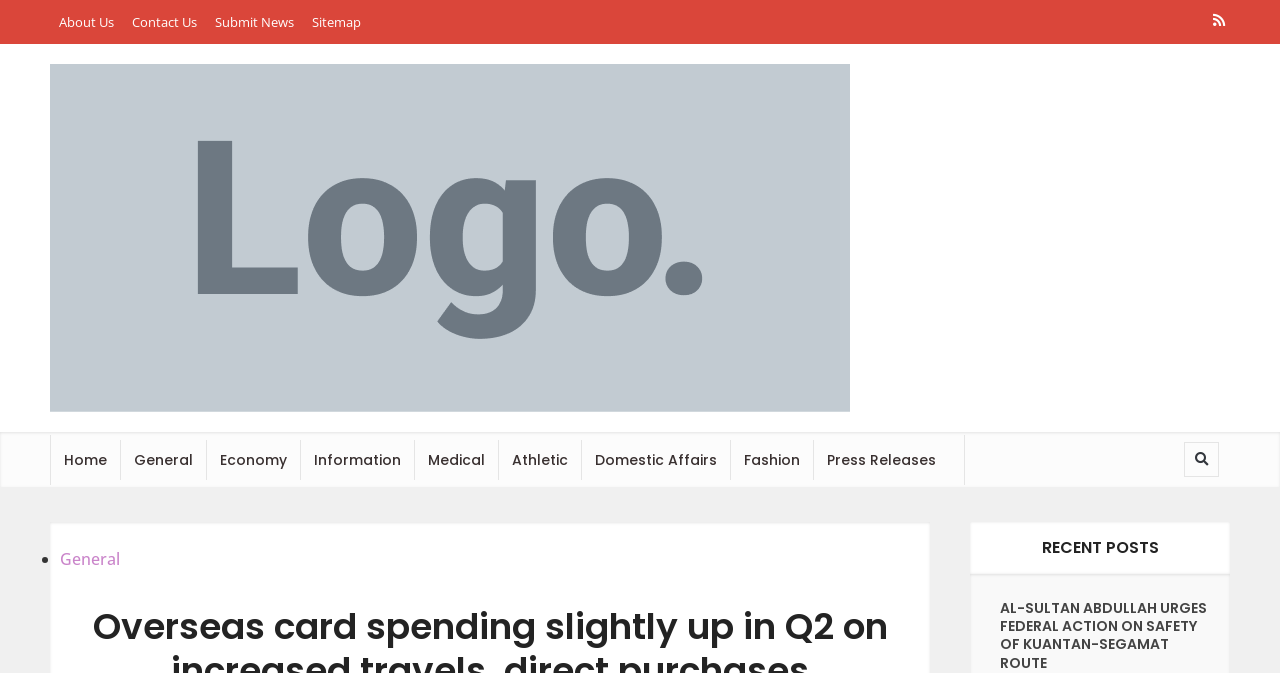Answer the question below using just one word or a short phrase: 
What is the purpose of the link 'Submit News'?

To submit news